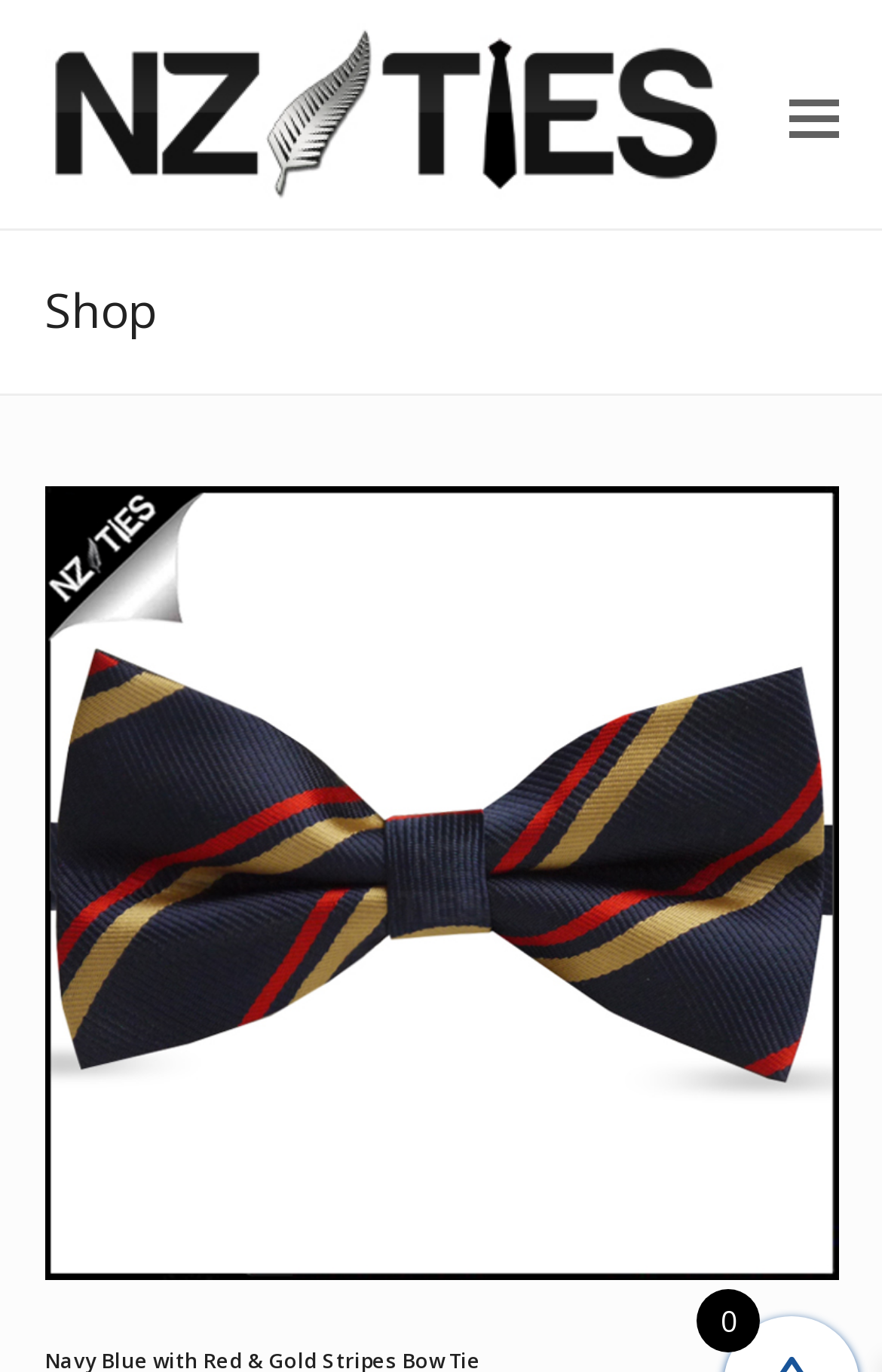What is the layout of the webpage?
Please answer the question as detailed as possible.

I inferred this answer by looking at the LayoutTable element, which is a parent element of several other elements, indicating that the webpage uses a table-based layout.